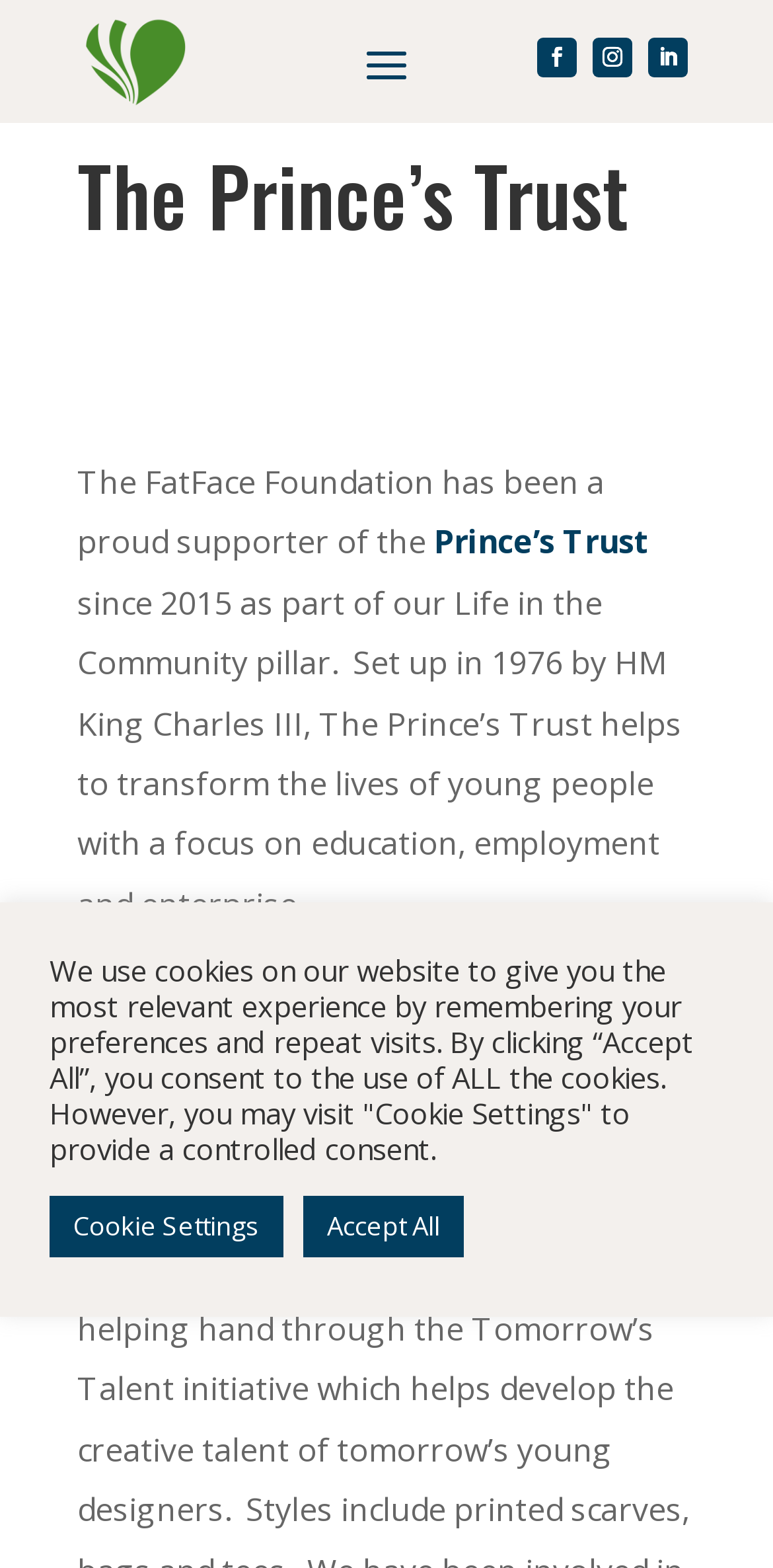Highlight the bounding box of the UI element that corresponds to this description: "Cookie Settings".

[0.064, 0.763, 0.367, 0.802]